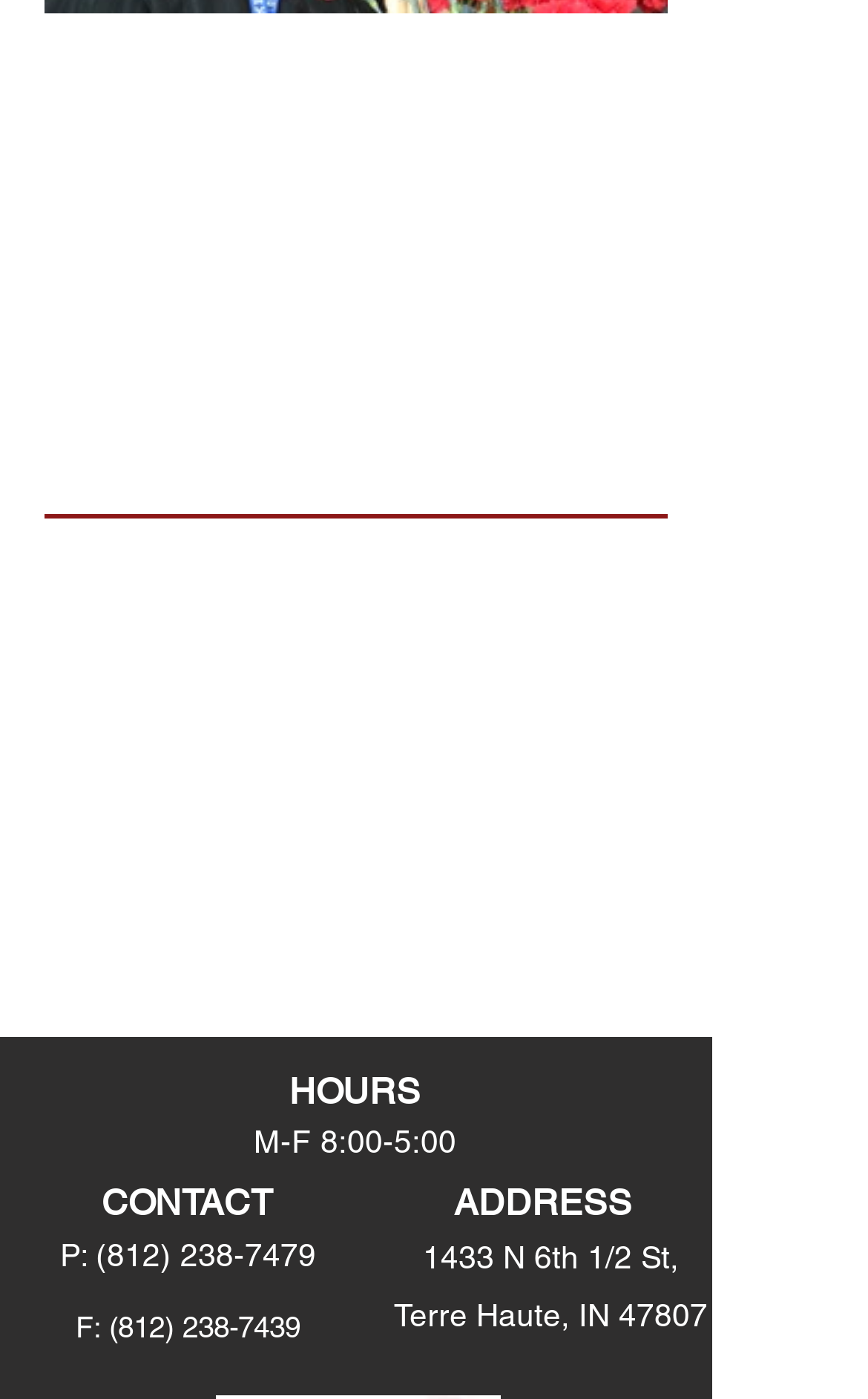What is the phone number to contact?
Please answer the question with as much detail and depth as you can.

The phone number to contact is '(812) 238-7479' which is indicated by the link element with the text '(812) 238-7479' next to the 'P:' label.